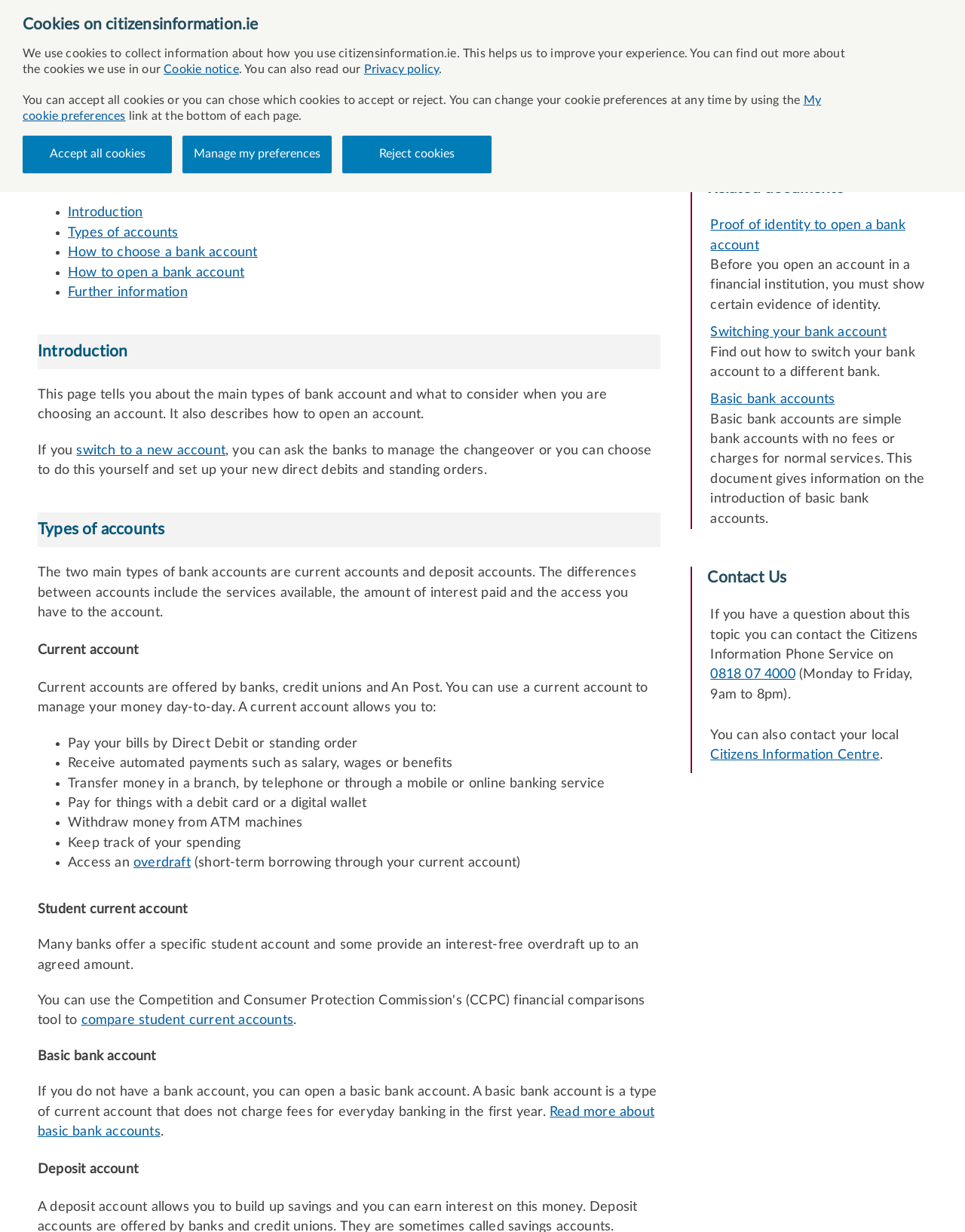Pinpoint the bounding box coordinates of the clickable element needed to complete the instruction: "Search for something". The coordinates should be provided as four float numbers between 0 and 1: [left, top, right, bottom].

[0.716, 0.054, 0.969, 0.103]